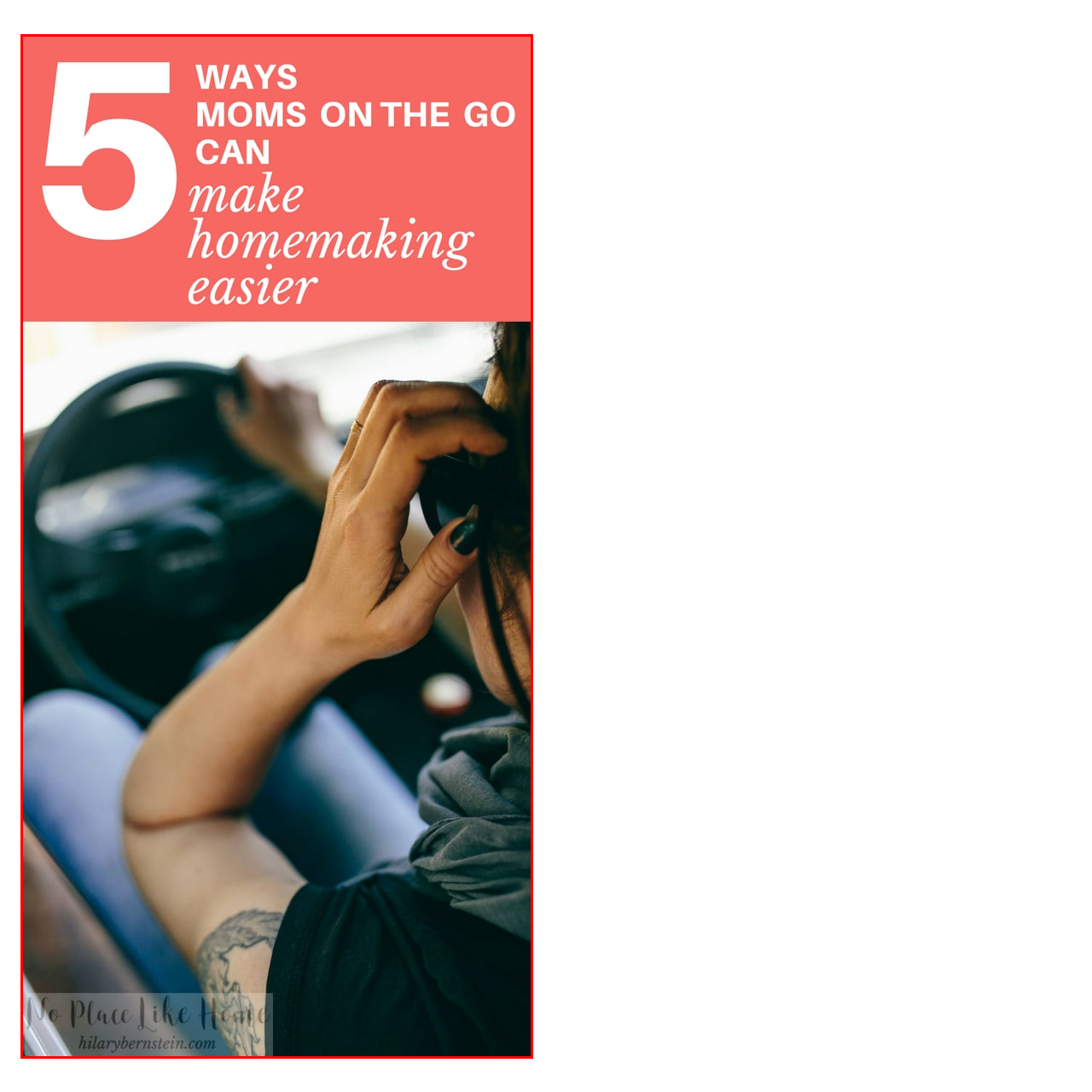Please look at the highlighted area within the red border and provide the answer to this question using just one word or phrase: 
What is the tone of the design?

Urgent and supportive